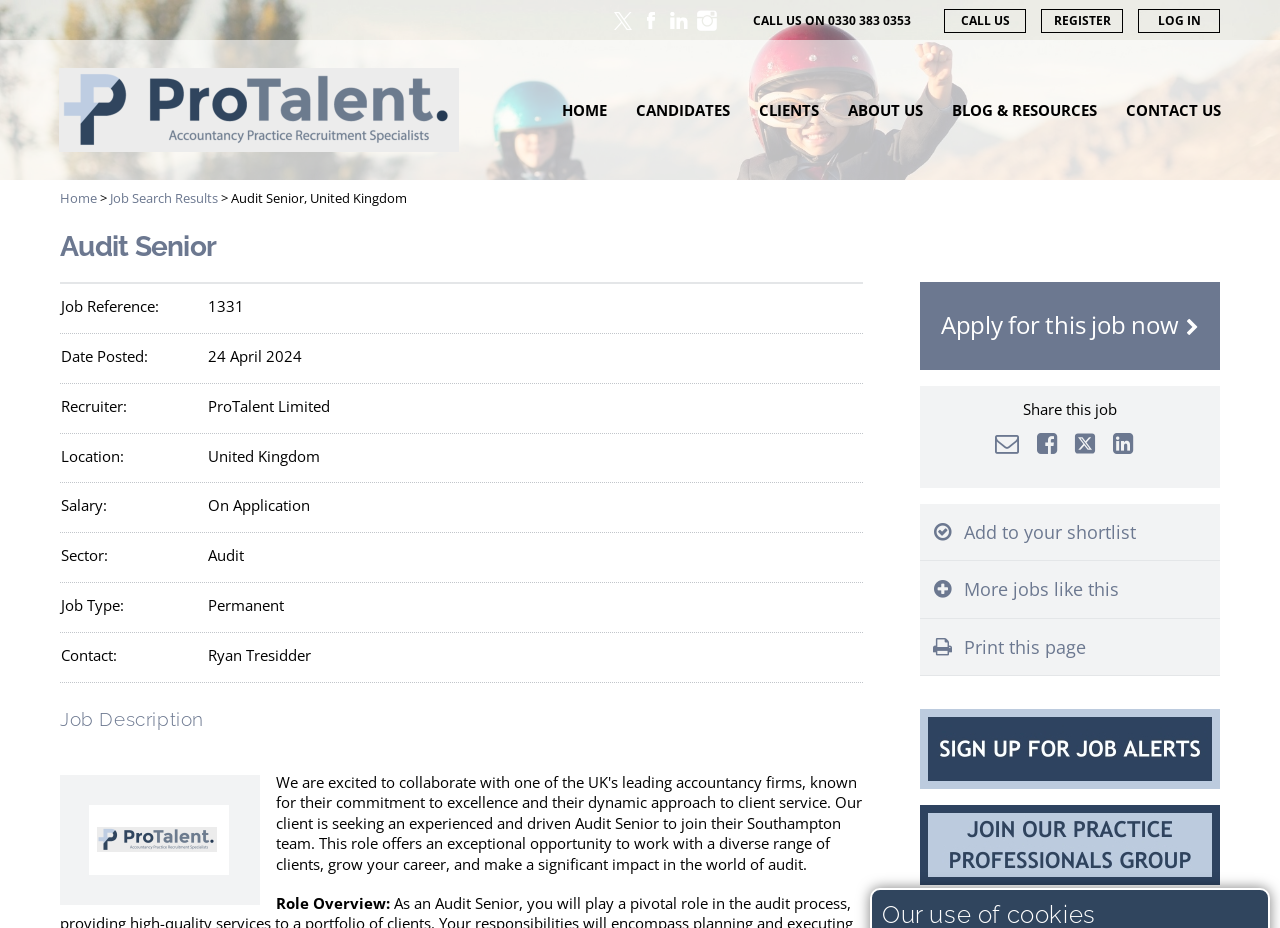What is the purpose of the 'REGISTER' link?
Please use the image to provide an in-depth answer to the question.

I inferred the purpose of the 'REGISTER' link by looking at its location and the surrounding elements, which suggest that it is related to job alerts, and also by looking at the text of the link 'Register for Job Alerts' which is located nearby.